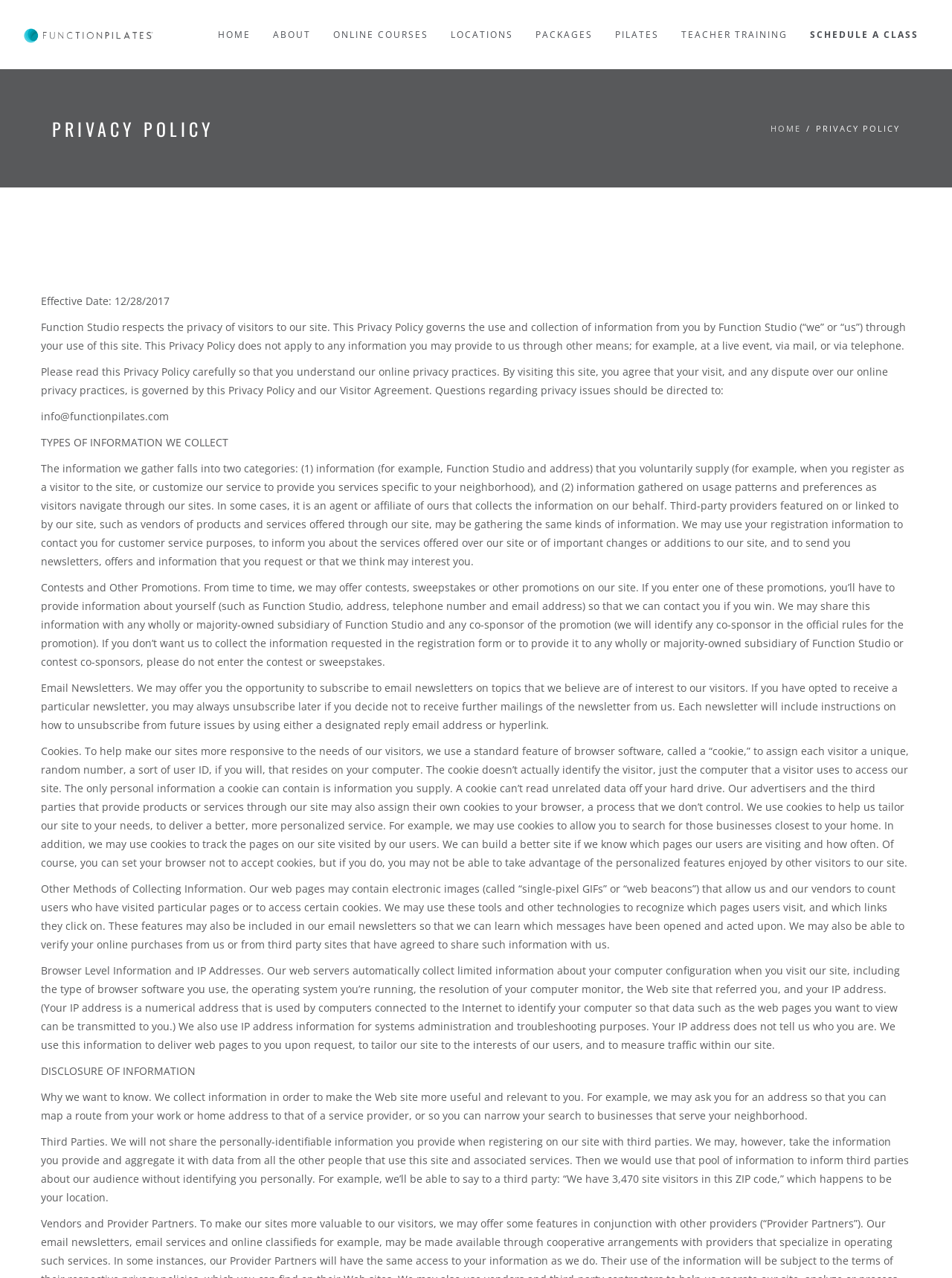Specify the bounding box coordinates of the area that needs to be clicked to achieve the following instruction: "Click the link at the bottom".

[0.809, 0.096, 0.841, 0.105]